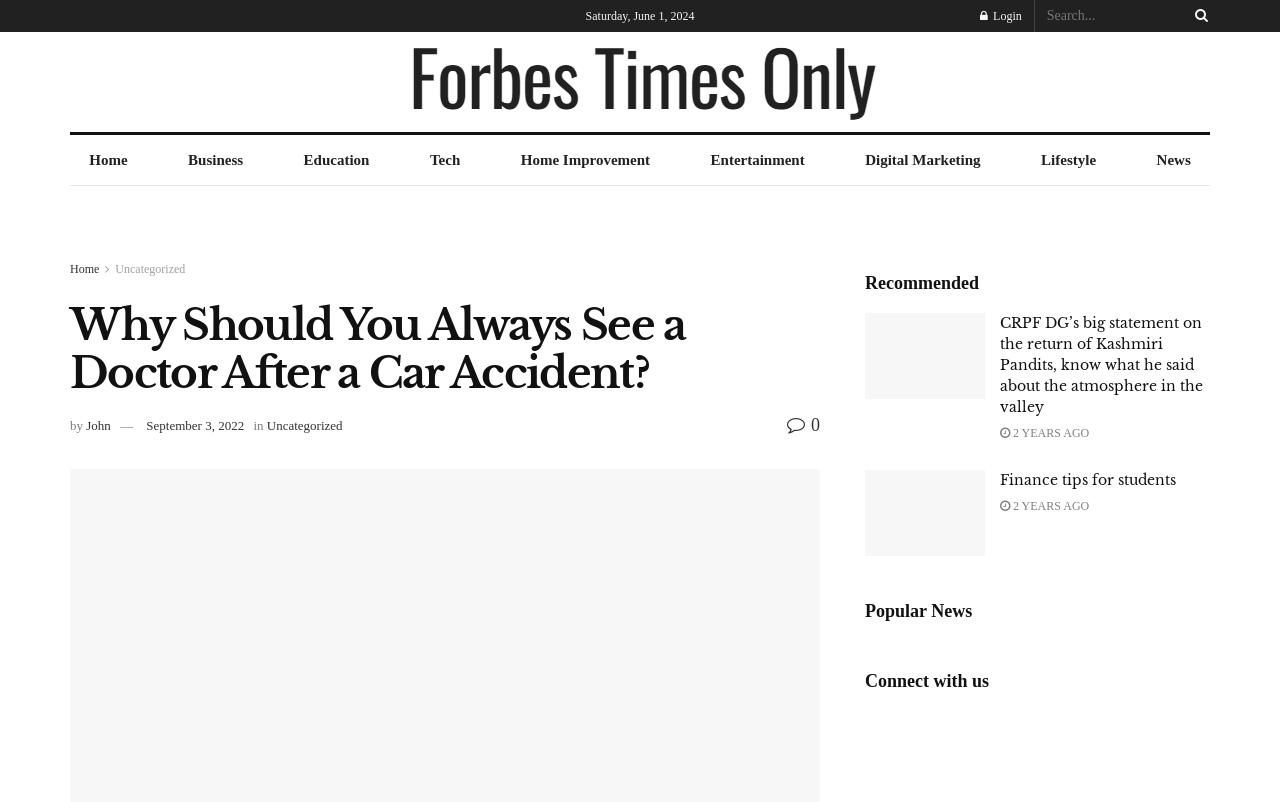Please give a succinct answer to the question in one word or phrase:
What is the category of the article 'CRPF DG’s big statement on the return of Kashmiri Pandits, know what he said about the atmosphere in the valley'?

Uncategorized